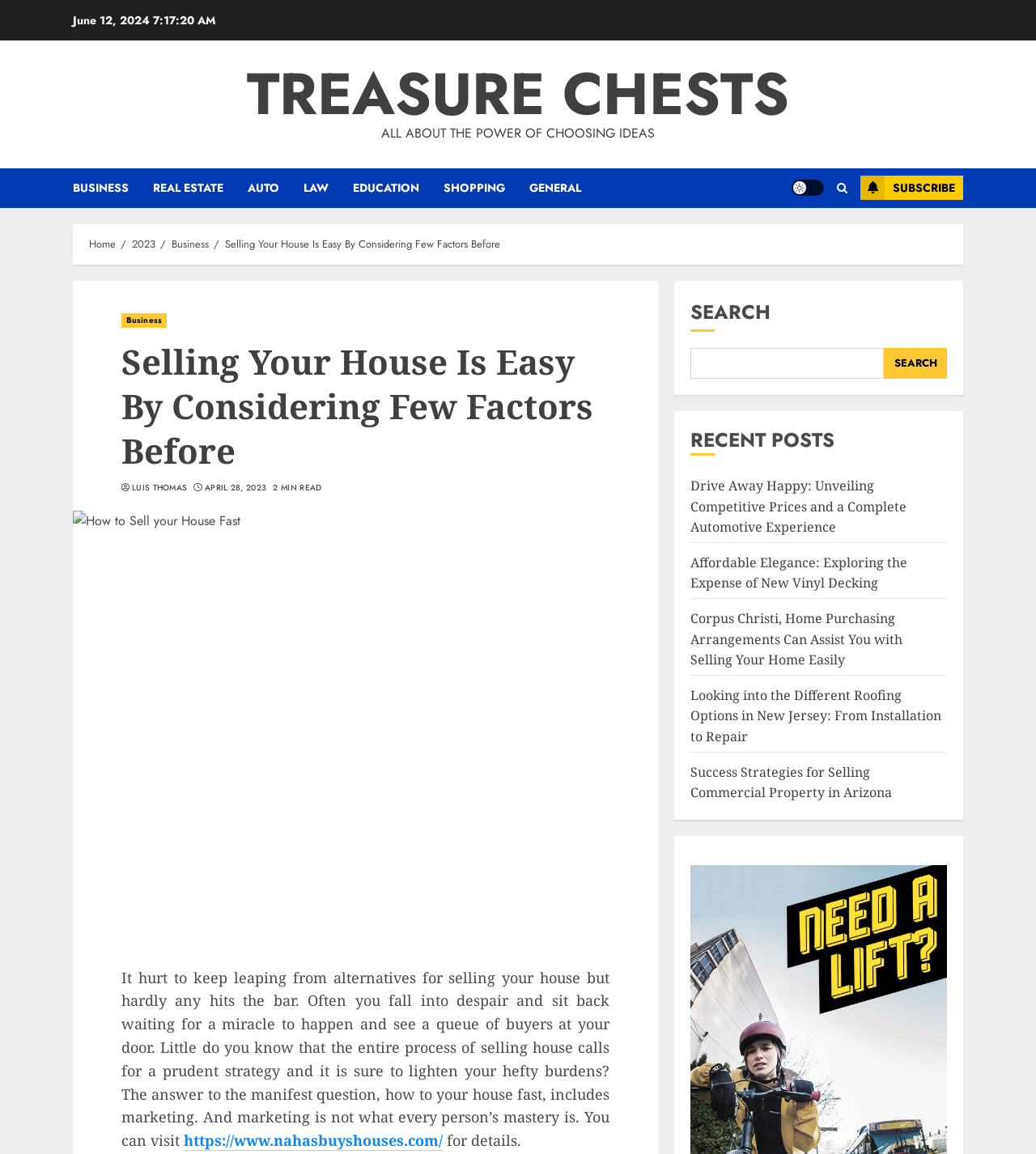Using the information in the image, could you please answer the following question in detail:
What is the purpose of the search box?

I inferred the purpose of the search box by looking at its location and design. It is placed in a prominent position on the webpage, and it has a static text element that says 'SEARCH'. This suggests that the search box is intended for users to search the website for specific content.